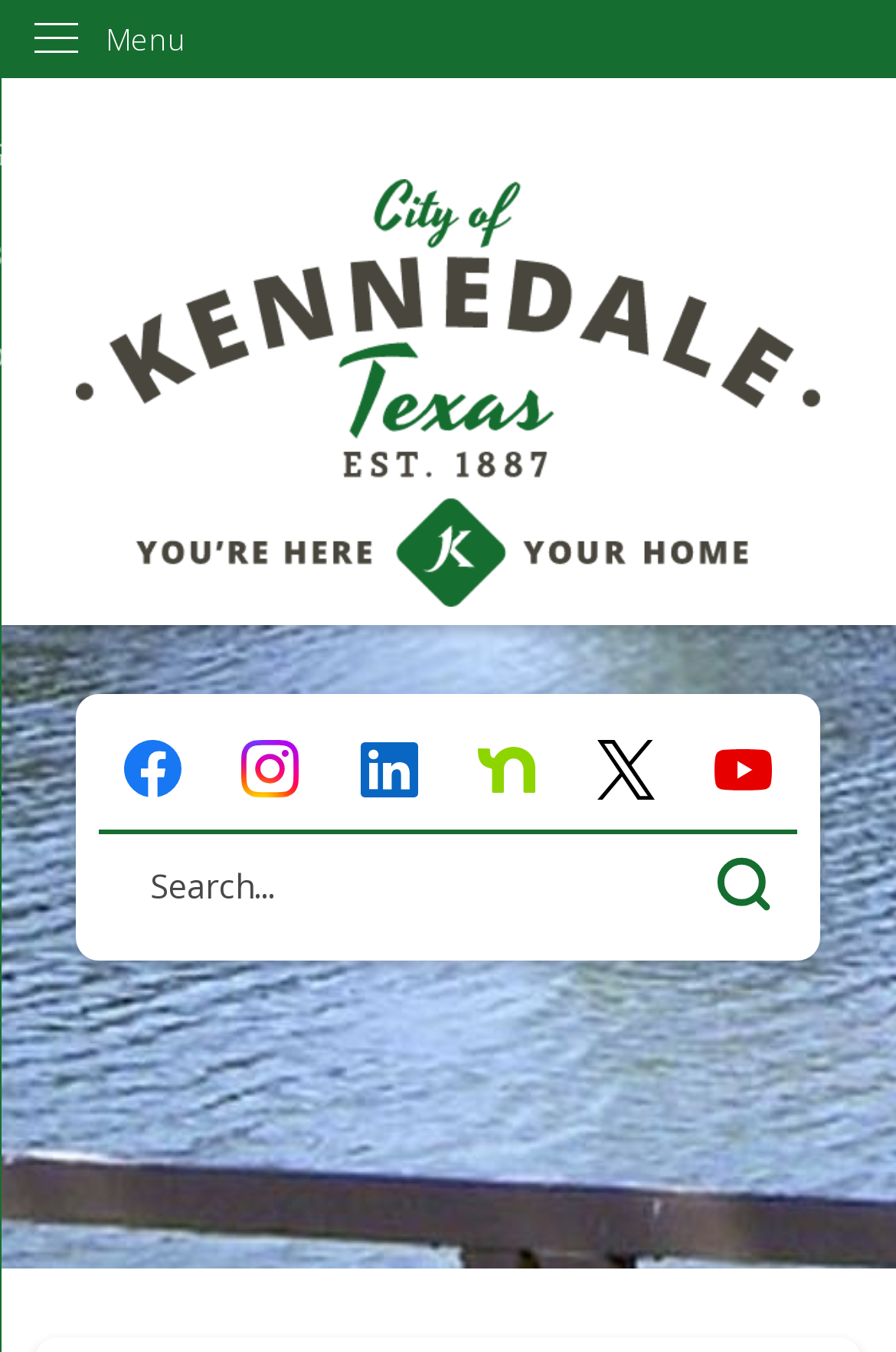Please give a succinct answer using a single word or phrase:
What is the orientation of the menu?

Vertical